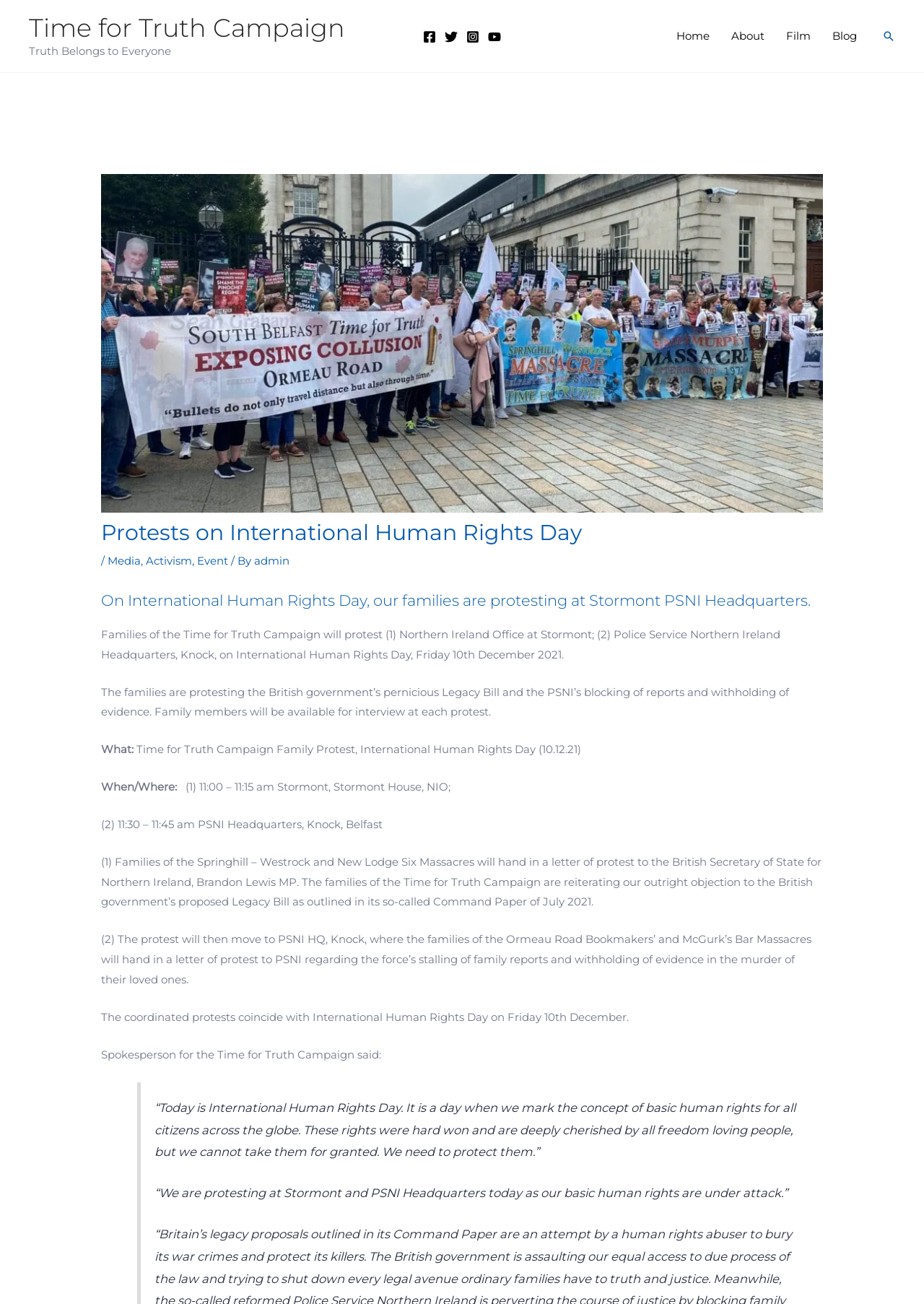What is the name of the campaign?
Please provide a comprehensive answer based on the contents of the image.

I found the answer by looking at the link element with the text 'Time for Truth Campaign' which is located at the top of the webpage, indicating that it is the name of the campaign.